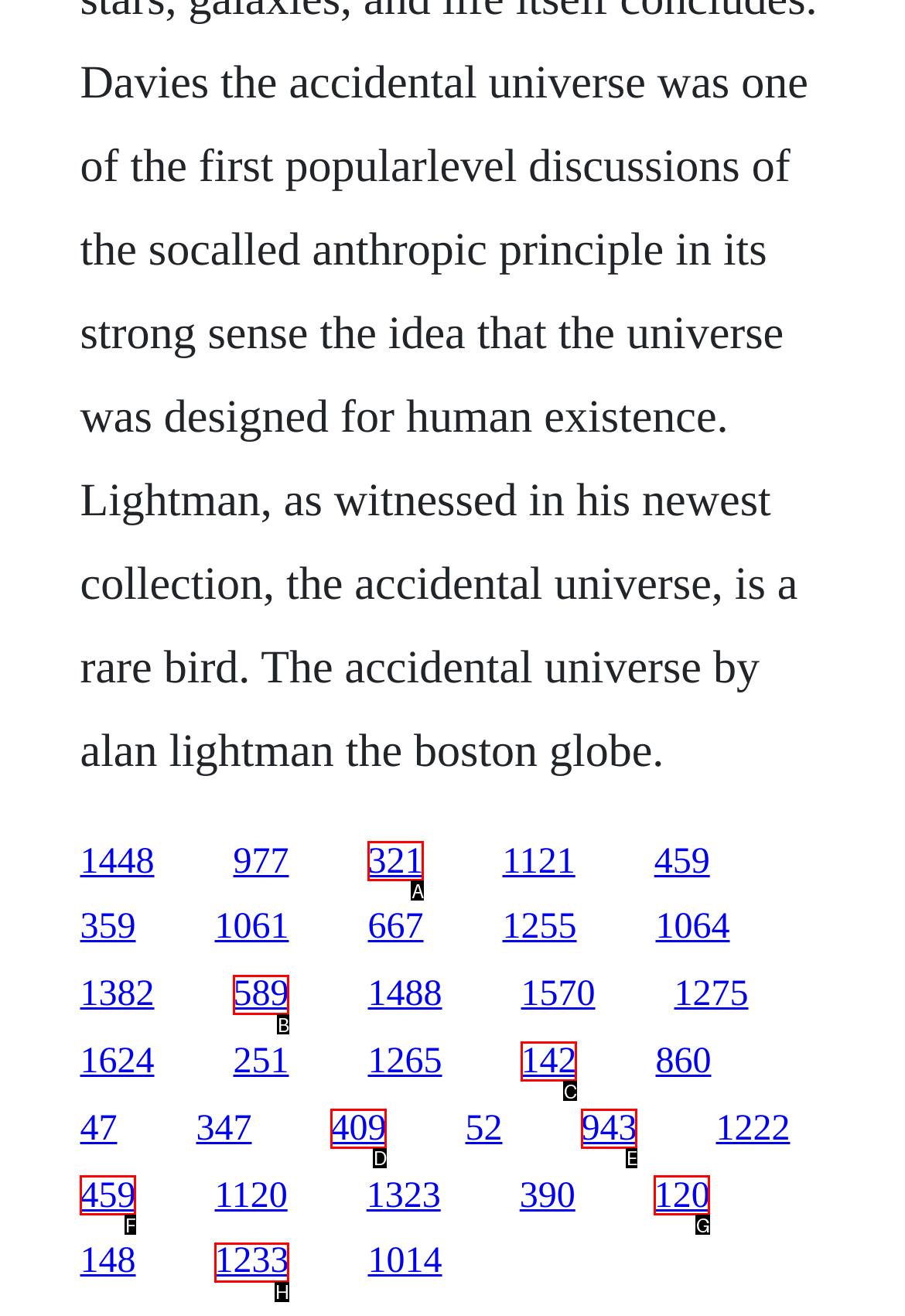Given the description: Accessibility, pick the option that matches best and answer with the corresponding letter directly.

None